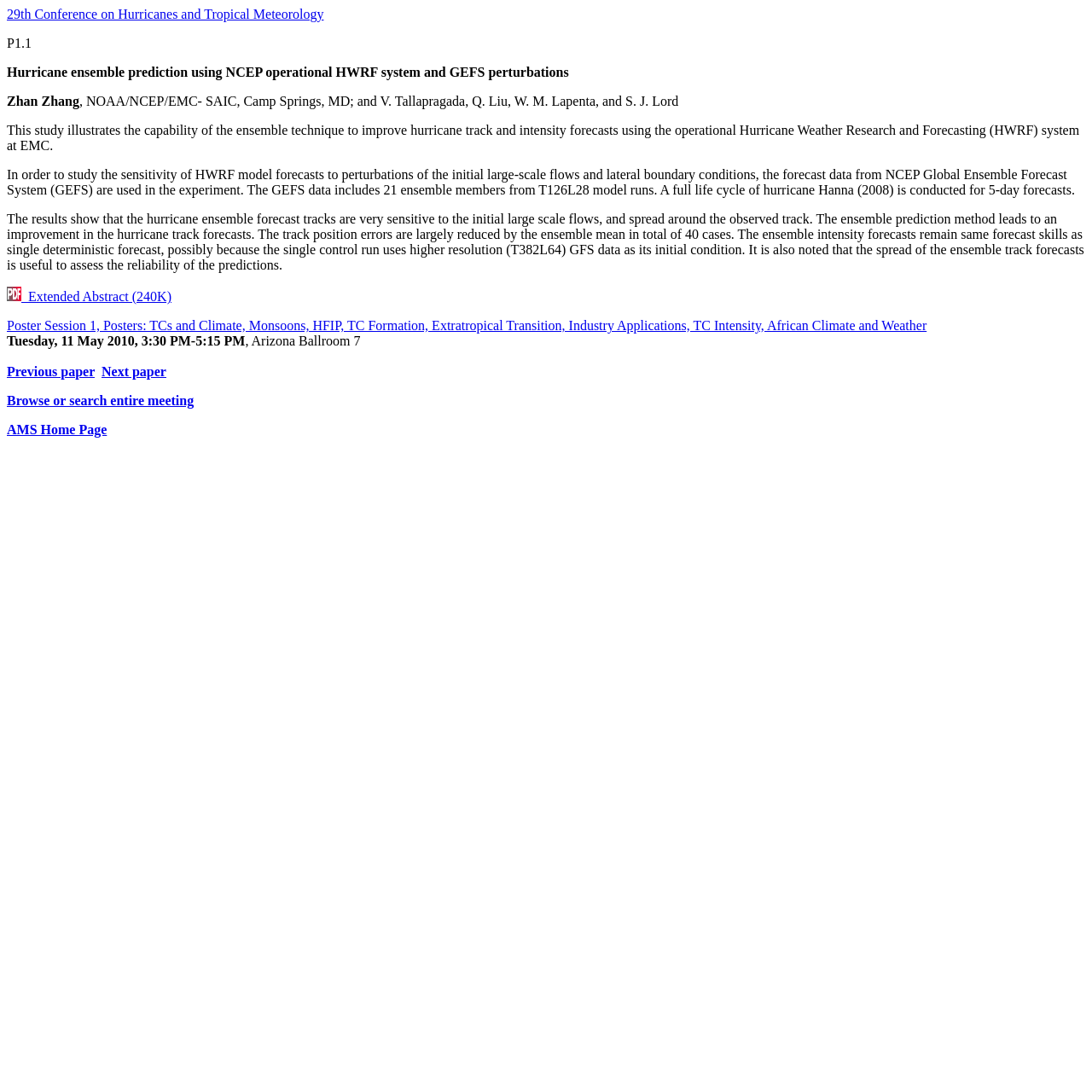Respond to the question below with a concise word or phrase:
What is the topic of this study?

Hurricane ensemble prediction